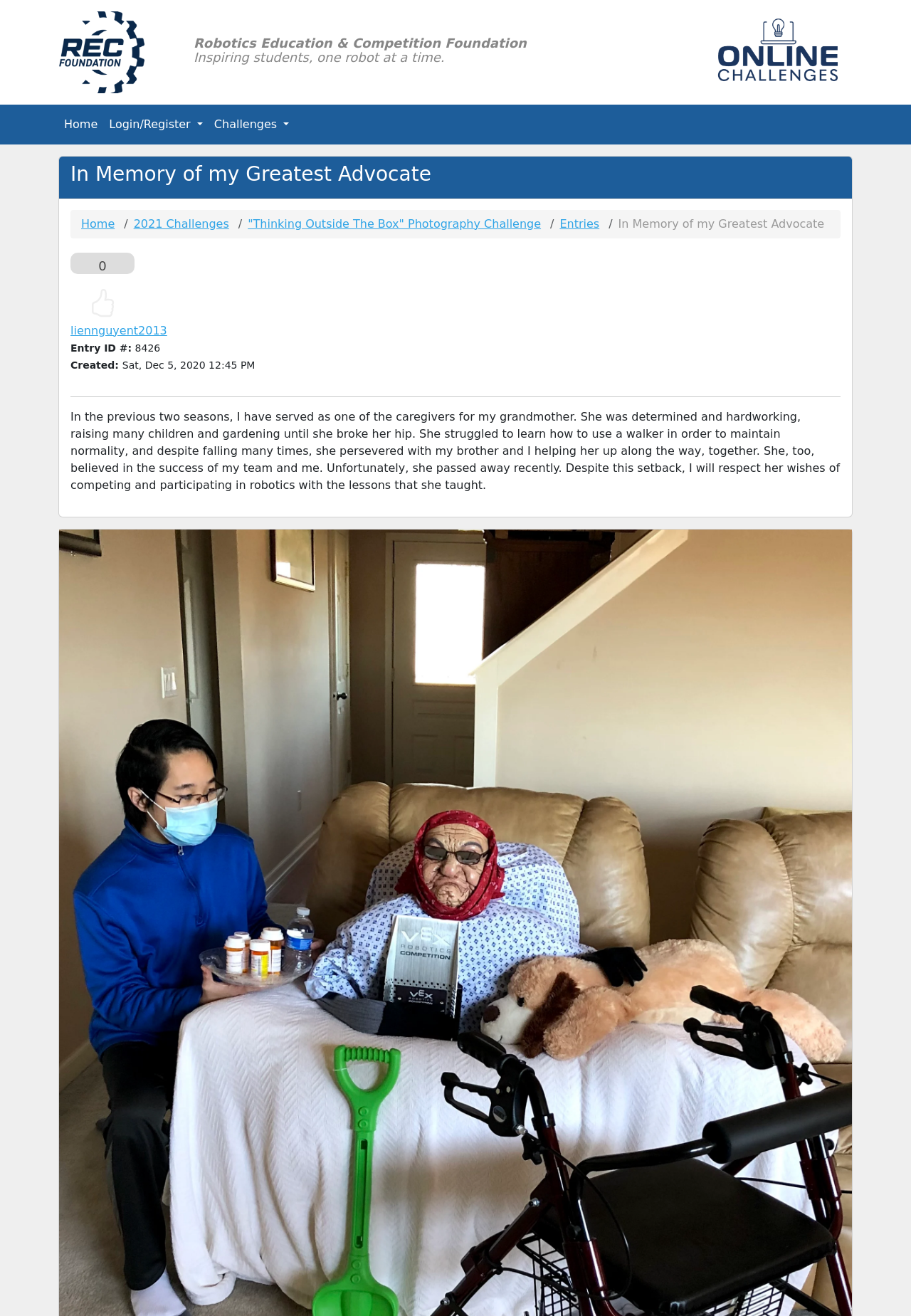Determine the bounding box coordinates for the UI element matching this description: "The Skincare Centre".

None